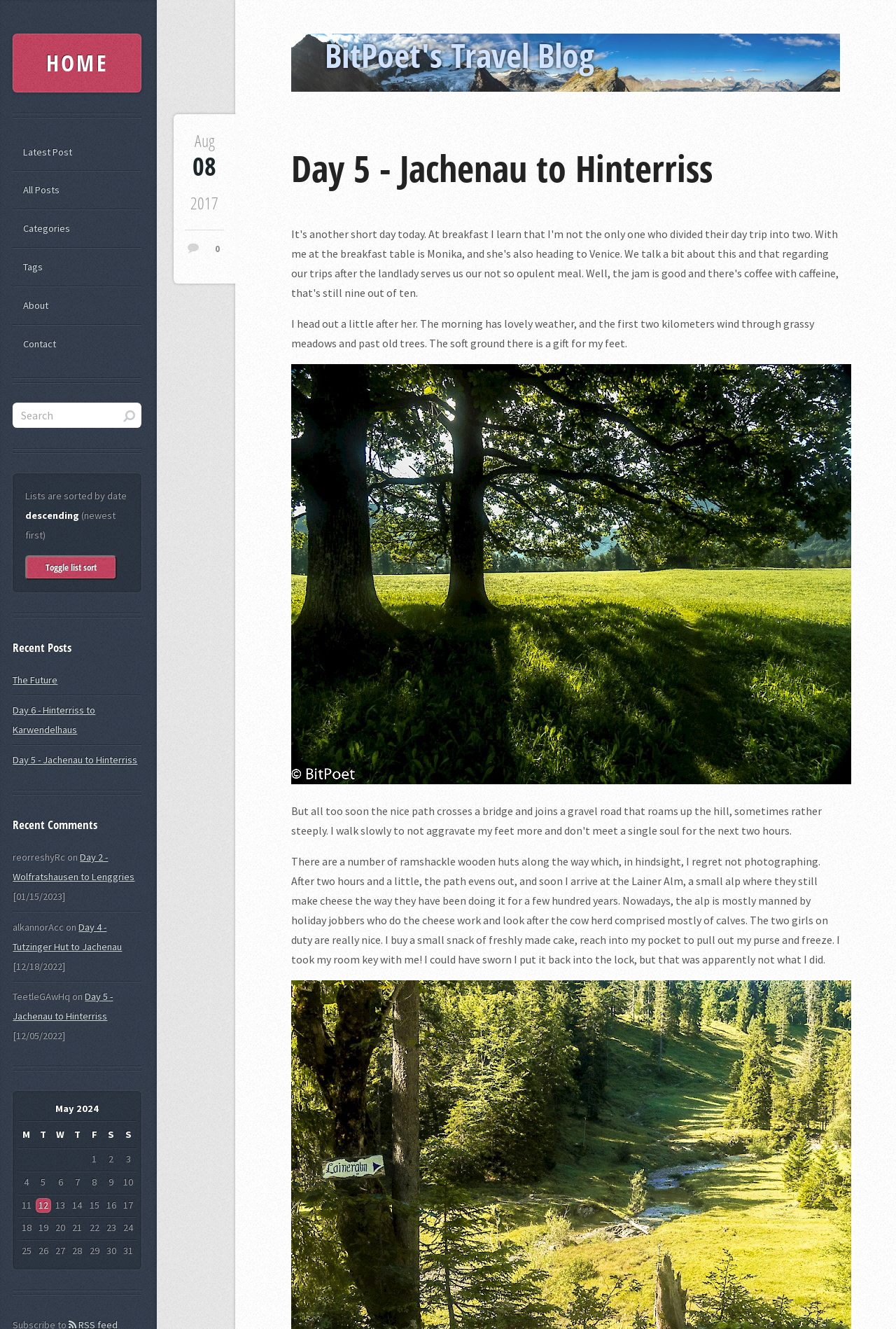What is the text of the first sentence of the blog post?
Using the screenshot, give a one-word or short phrase answer.

I head out a little after her.